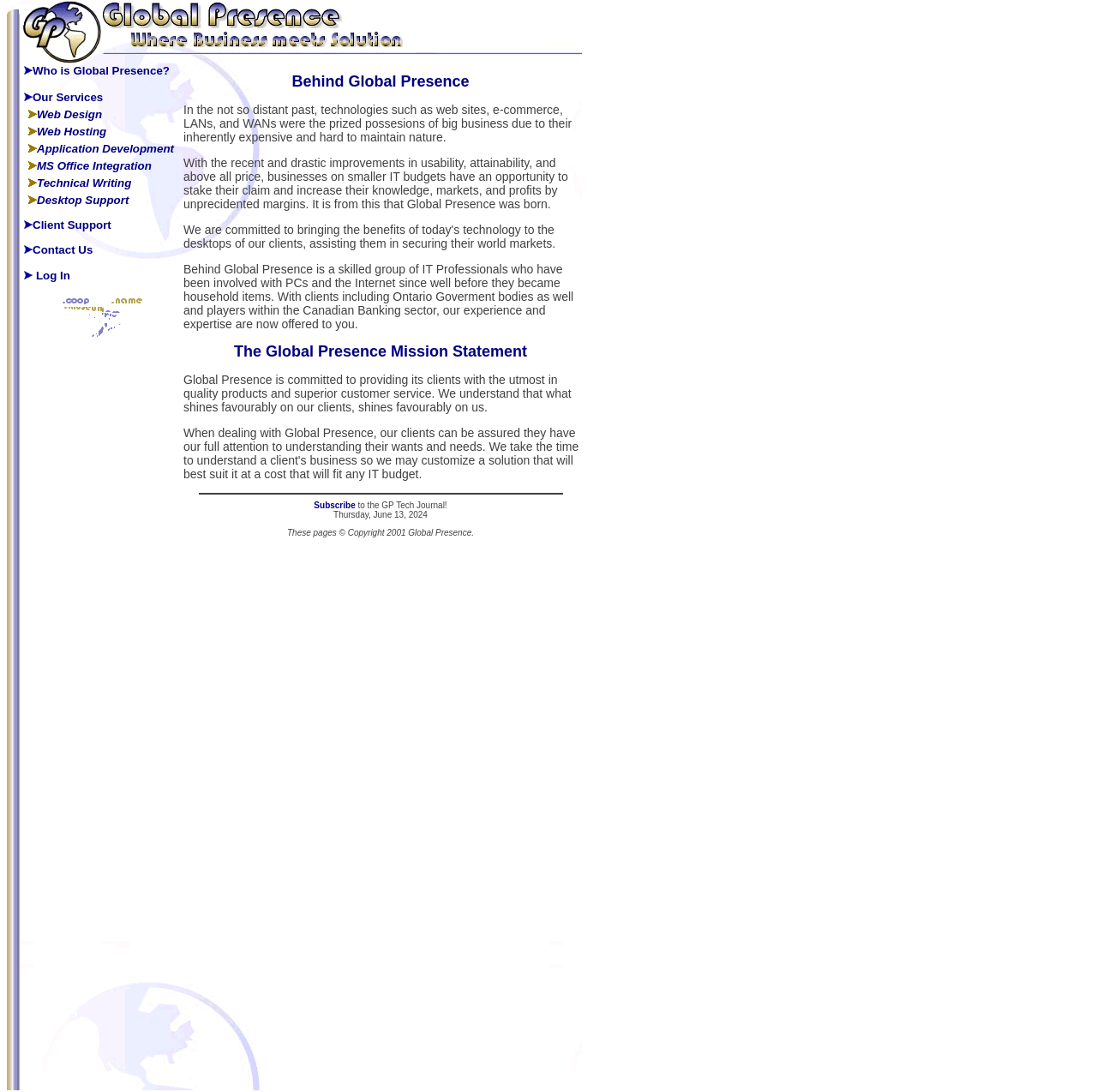Please give a one-word or short phrase response to the following question: 
What is the main service provided by Global Presence?

Technical business solutions